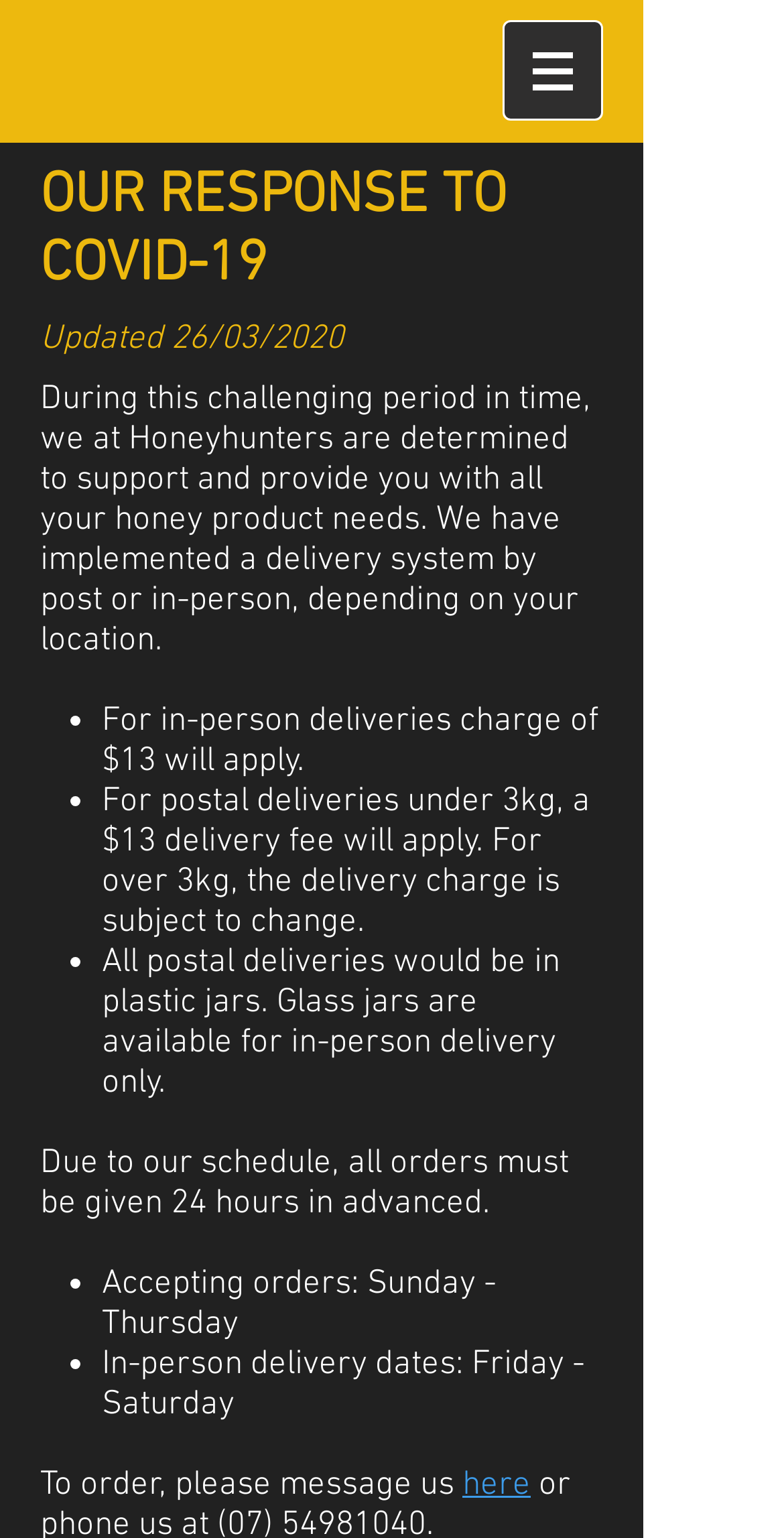Respond with a single word or phrase for the following question: 
What is the main topic of the webpage?

Honey products